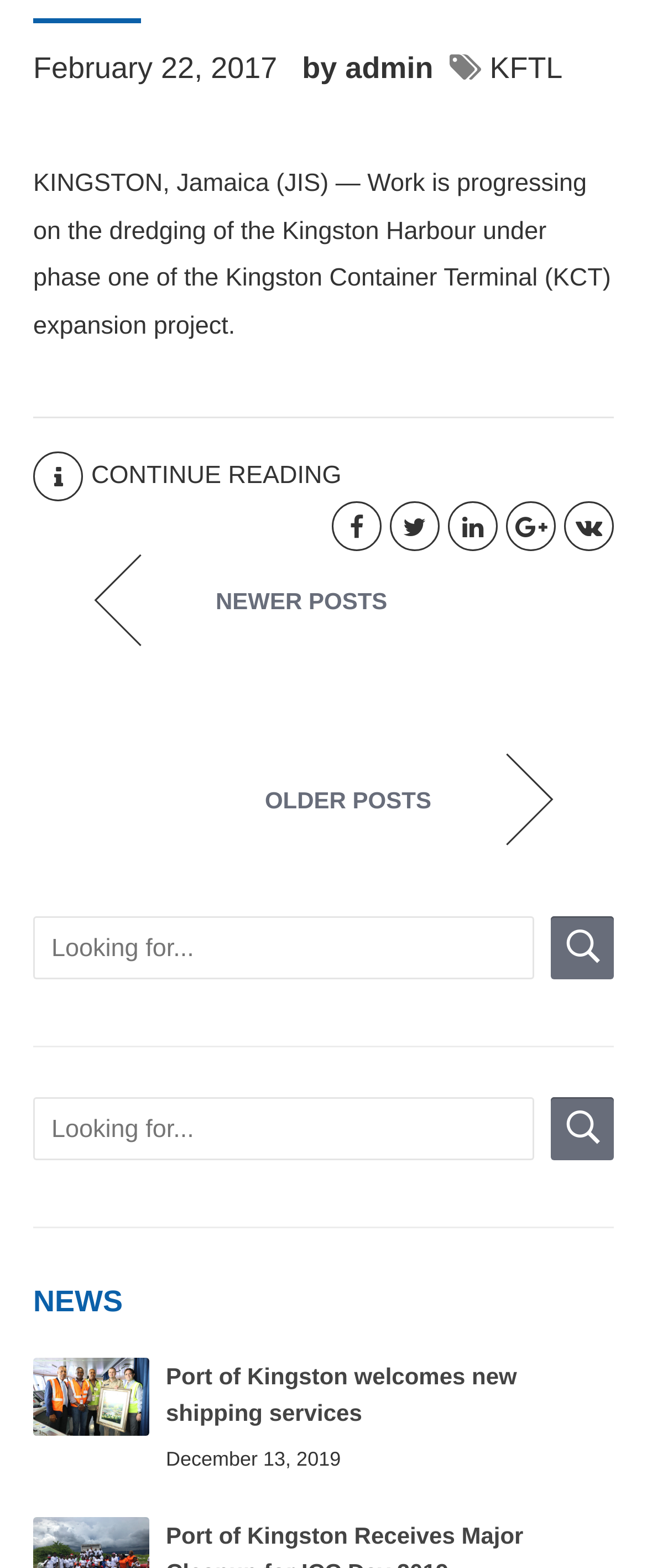Please determine the bounding box coordinates of the section I need to click to accomplish this instruction: "search for something".

[0.051, 0.585, 0.826, 0.625]